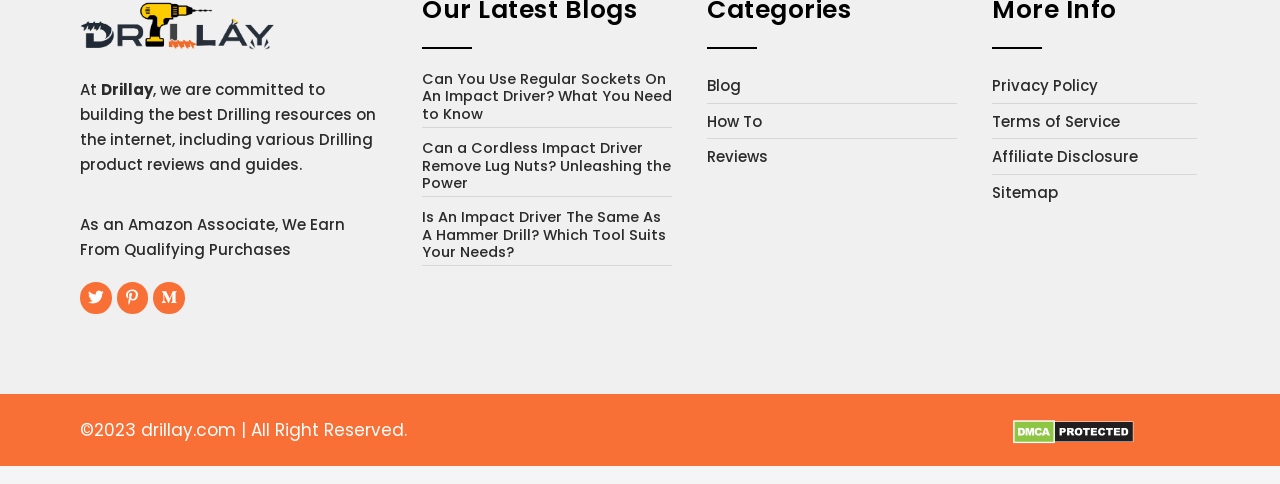What is the name of the website?
Using the details shown in the screenshot, provide a comprehensive answer to the question.

The name of the website can be found in the top-left corner of the webpage, where it says 'At Drillay'.